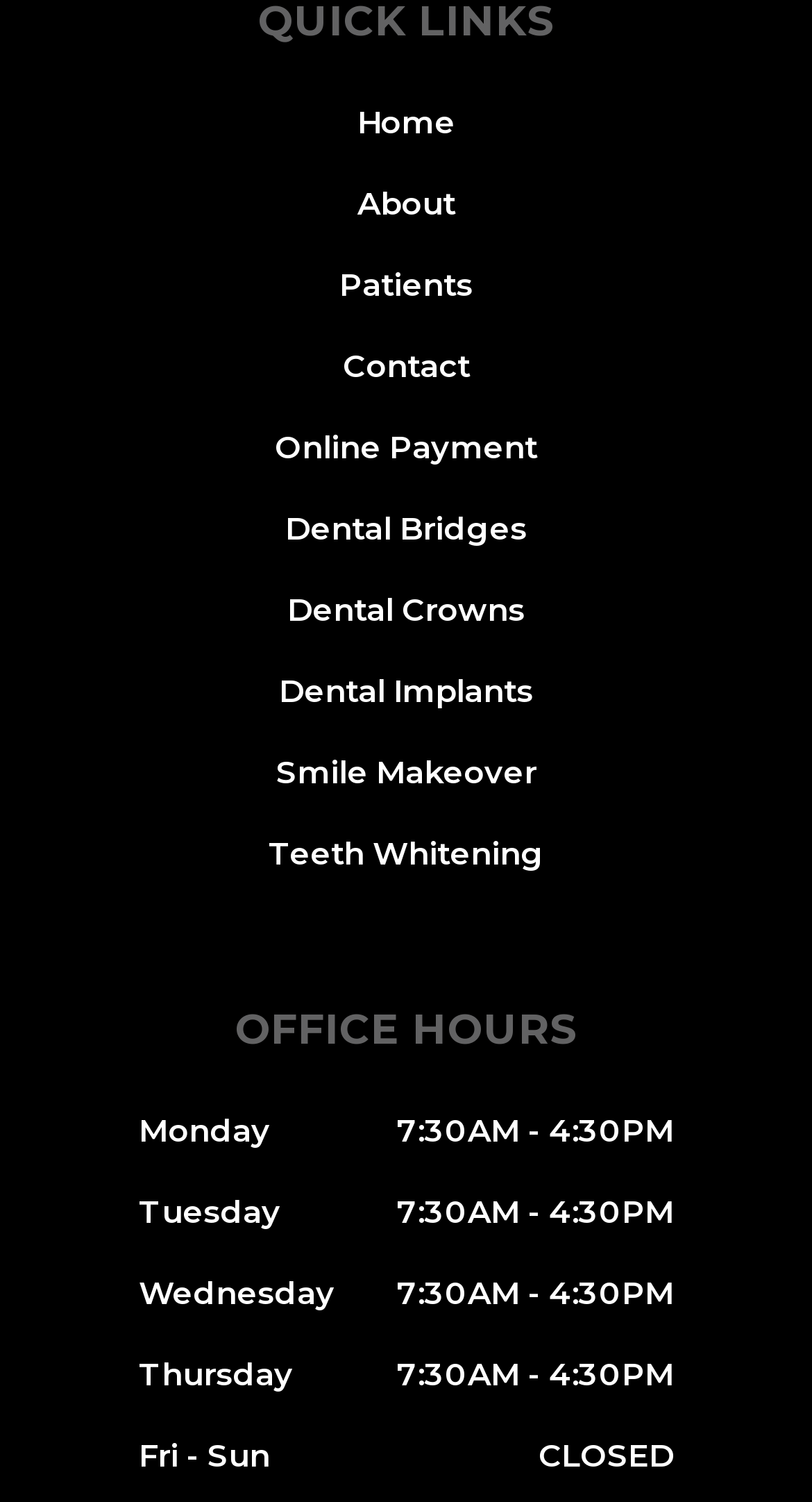Find the bounding box coordinates of the element to click in order to complete this instruction: "learn about dental bridges". The bounding box coordinates must be four float numbers between 0 and 1, denoted as [left, top, right, bottom].

[0.351, 0.338, 0.649, 0.365]